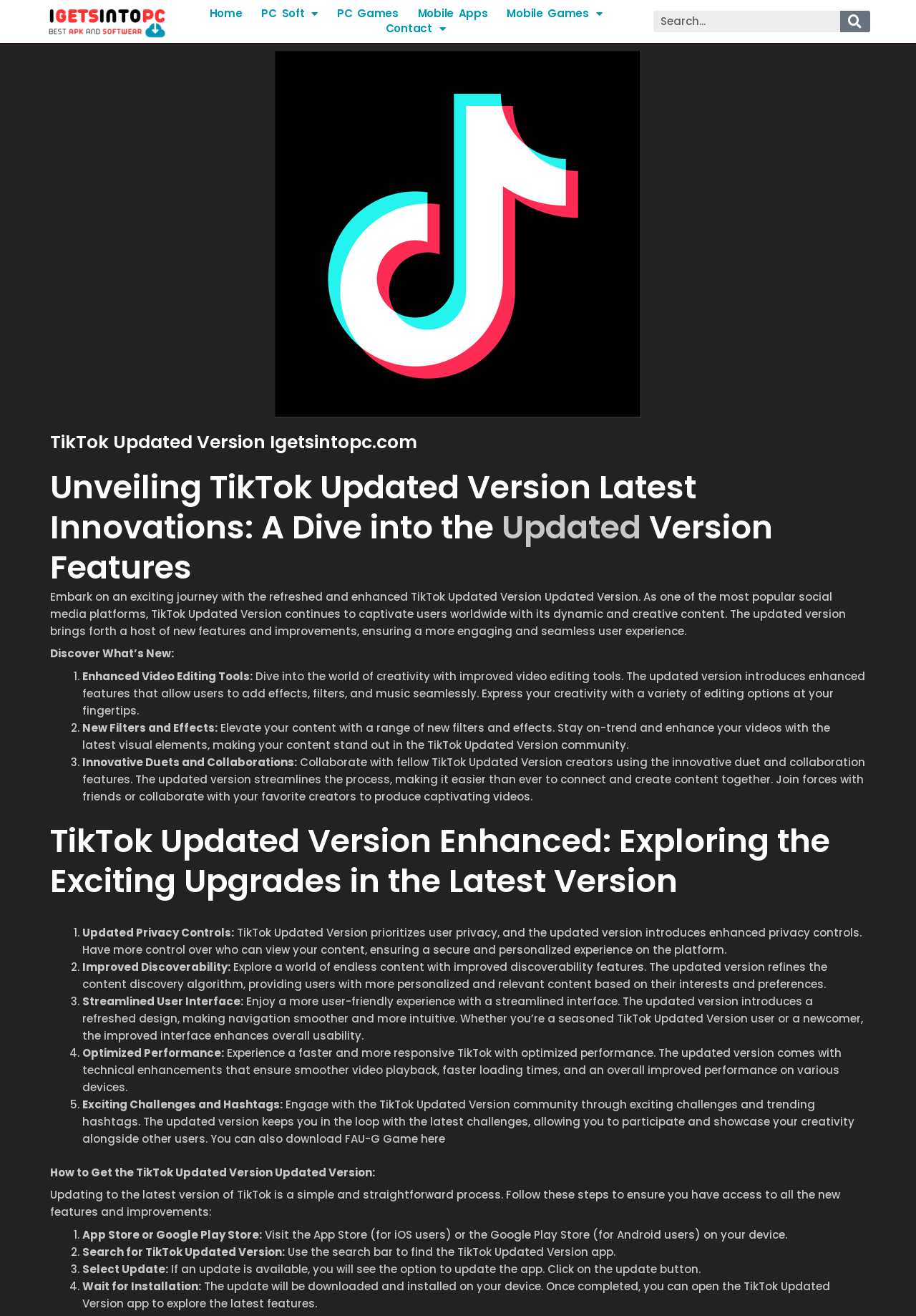Identify the bounding box coordinates of the element to click to follow this instruction: 'Search for something'. Ensure the coordinates are four float values between 0 and 1, provided as [left, top, right, bottom].

[0.713, 0.008, 0.95, 0.024]